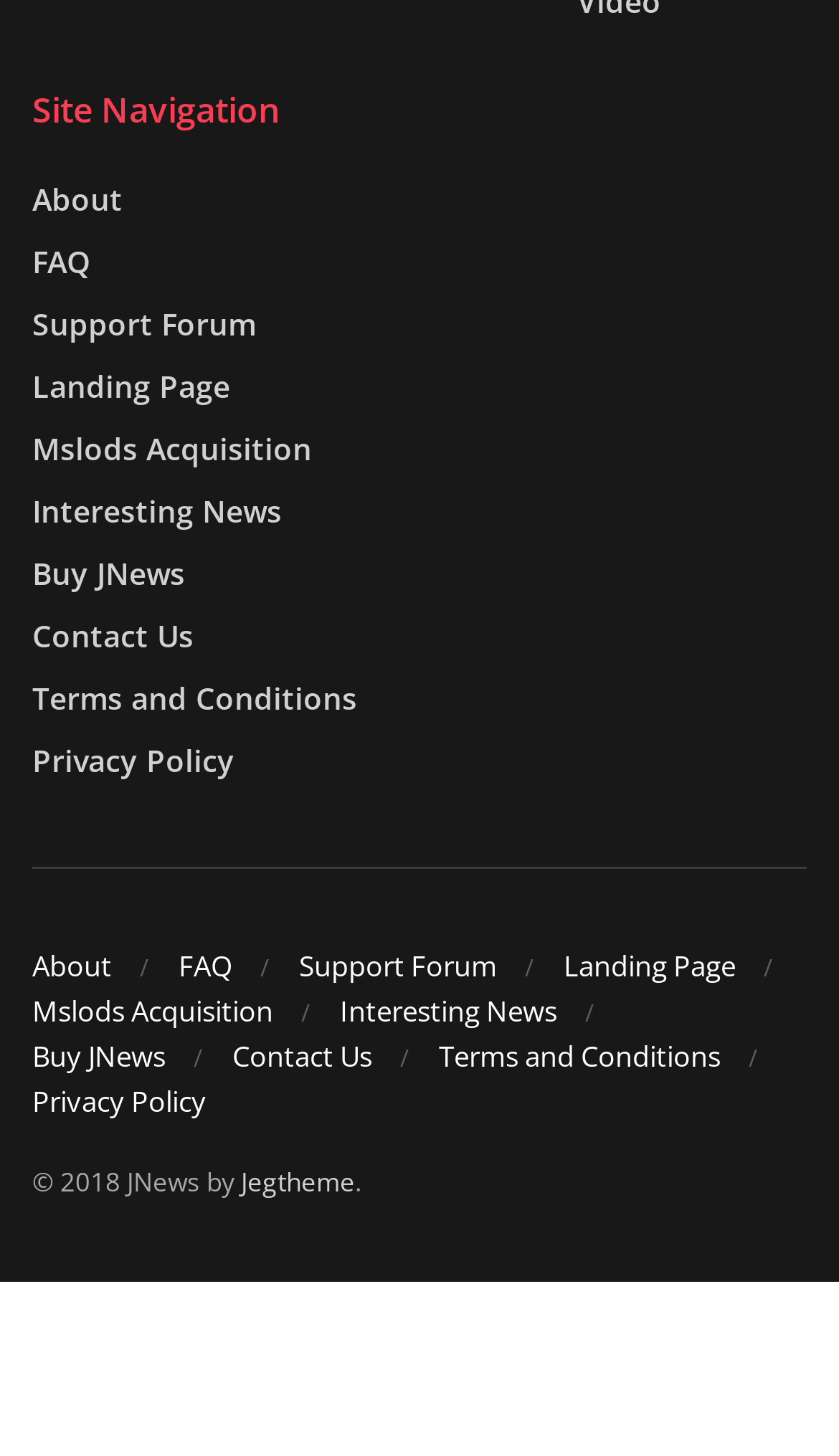Using the information in the image, give a detailed answer to the following question: What is the topmost section of the webpage?

The topmost section of the webpage is 'Site Navigation' because the heading element with the text 'Site Navigation' has the smallest y-coordinate value, indicating it is at the top of the webpage.